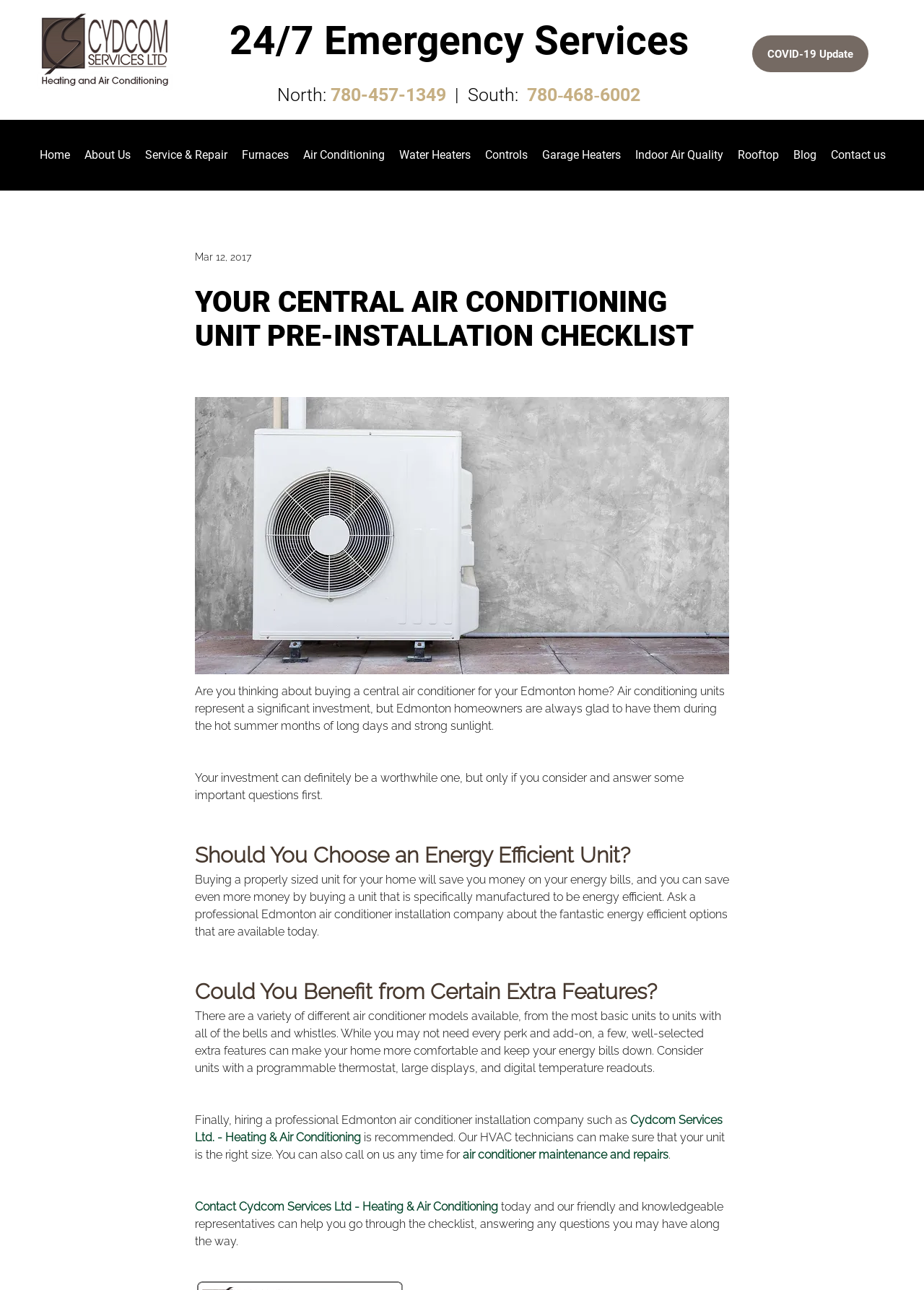Bounding box coordinates are given in the format (top-left x, top-left y, bottom-right x, bottom-right y). All values should be floating point numbers between 0 and 1. Provide the bounding box coordinate for the UI element described as: Garage Heaters

[0.579, 0.093, 0.679, 0.148]